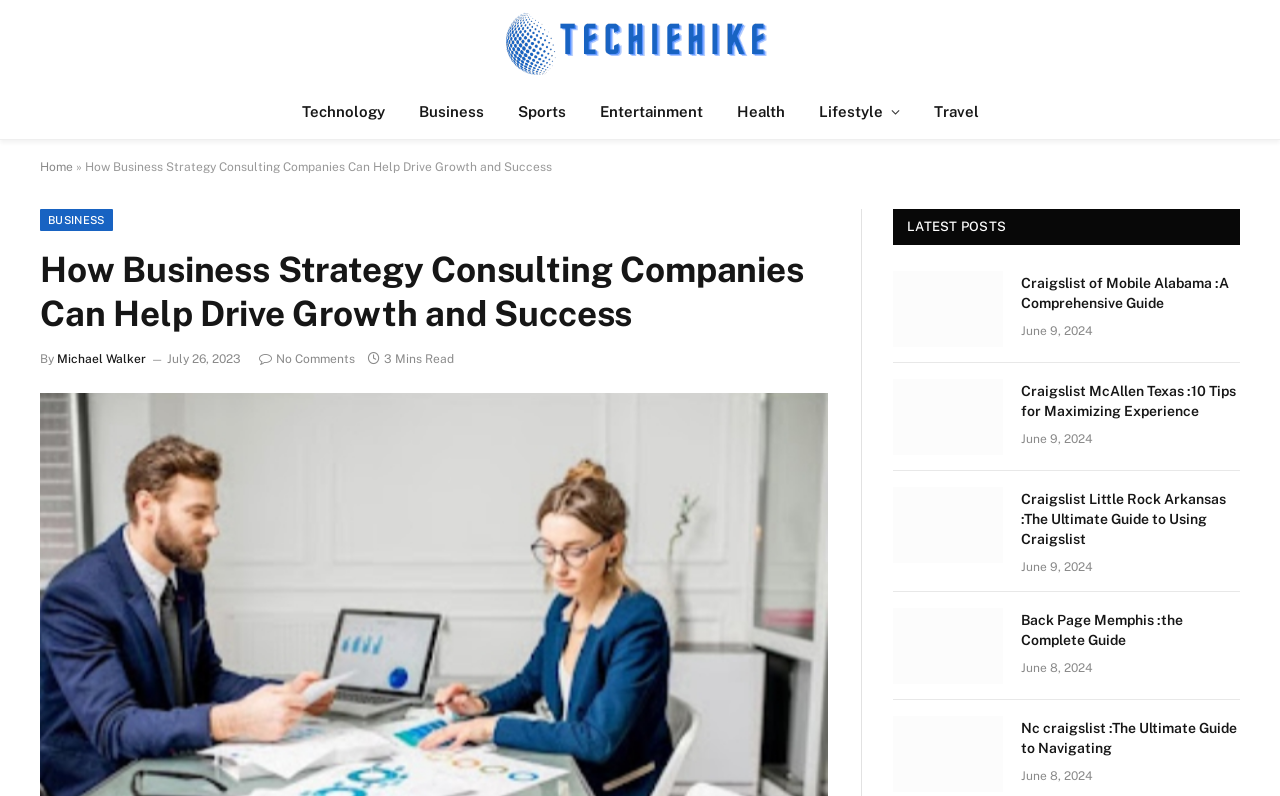Extract the primary headline from the webpage and present its text.

How Business Strategy Consulting Companies Can Help Drive Growth and Success